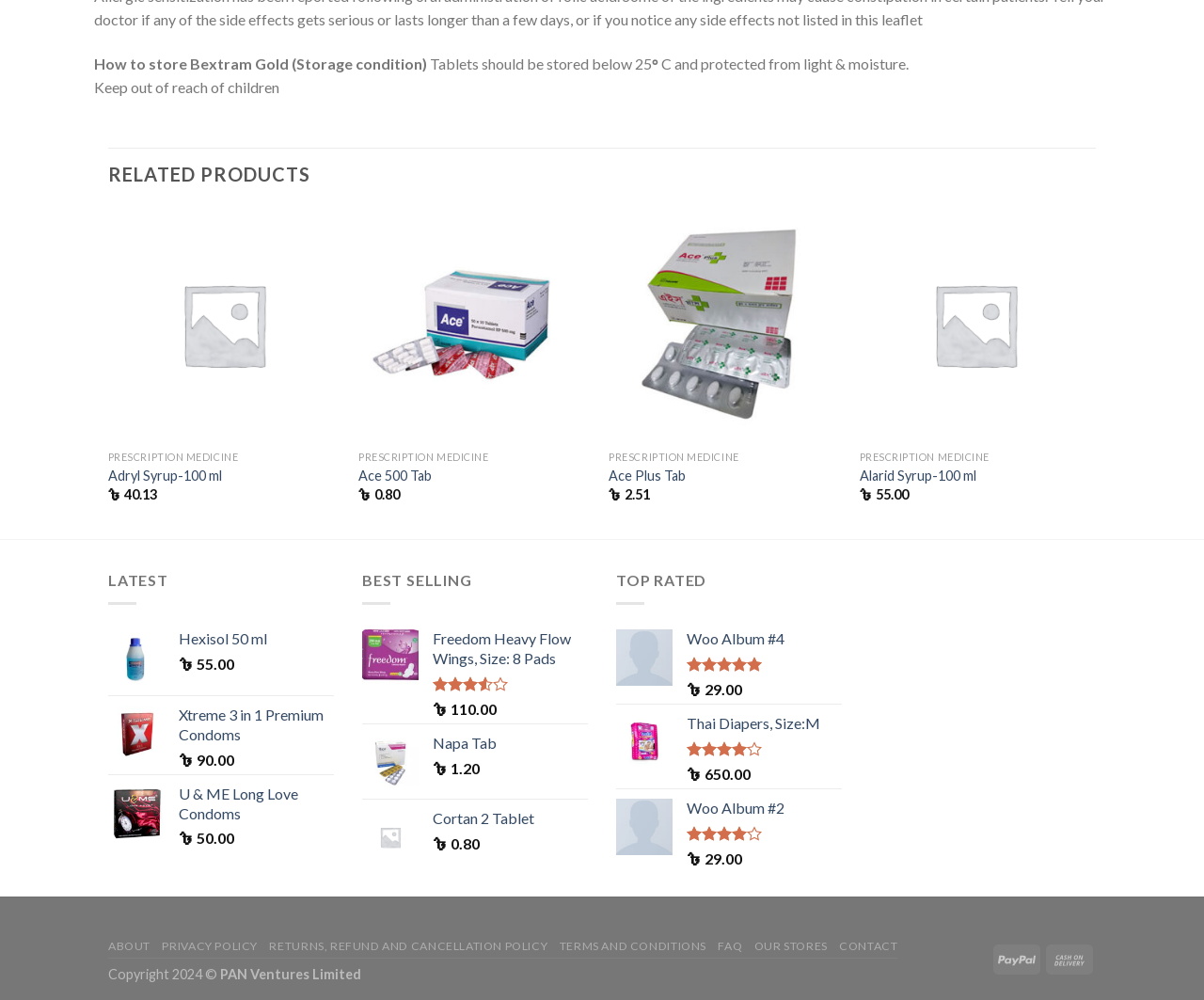Use the information in the screenshot to answer the question comprehensively: How many products are listed under BEST SELLING?

I counted the number of products listed under the 'BEST SELLING' category, which are Freedom Heavy Flow Wings, Size: 8 Pads, Napa Tab, and Placeholder Cortan 2 Tablet.